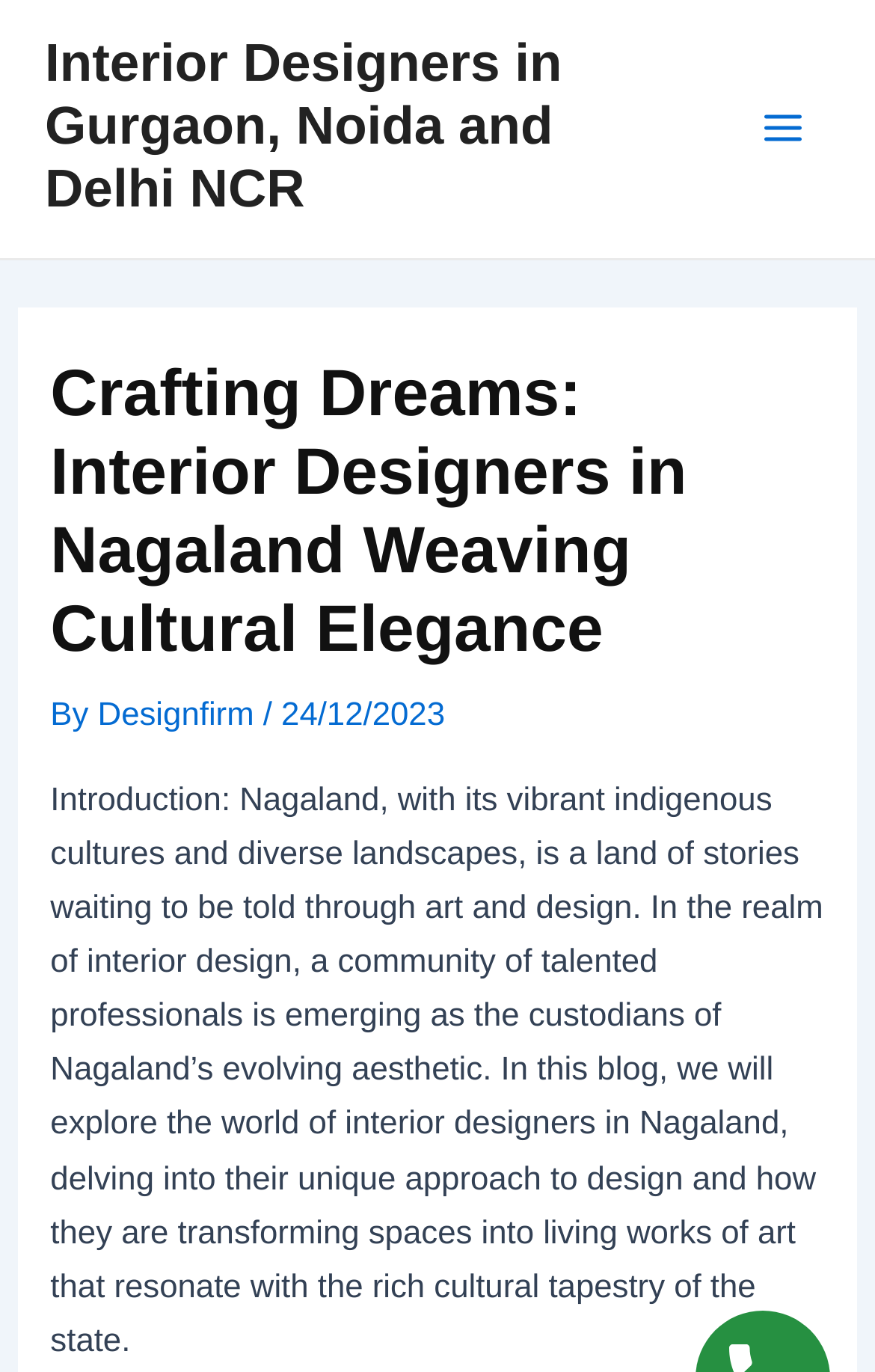Generate a comprehensive caption for the webpage you are viewing.

The webpage is about interior designers in Nagaland, with a focus on their unique approach to design and how they are transforming spaces into living works of art that resonate with the rich cultural tapestry of the state. 

At the top left of the page, there is a link to "Interior Designers in Gurgaon, Noida and Delhi NCR". On the top right, there is a button labeled "Main Menu" with an image beside it. 

Below the menu button, there is a header section that spans almost the entire width of the page. Within this section, there is a heading that reads "Crafting Dreams: Interior Designers in Nagaland Weaving Cultural Elegance". Below the heading, there is a byline that reads "By Designfirm" followed by the date "24/12/2023". 

Underneath the header section, there is a large block of text that serves as an introduction to the blog. This text describes Nagaland as a land of stories waiting to be told through art and design, and introduces the community of talented interior designers who are emerging as the custodians of Nagaland's evolving aesthetic.